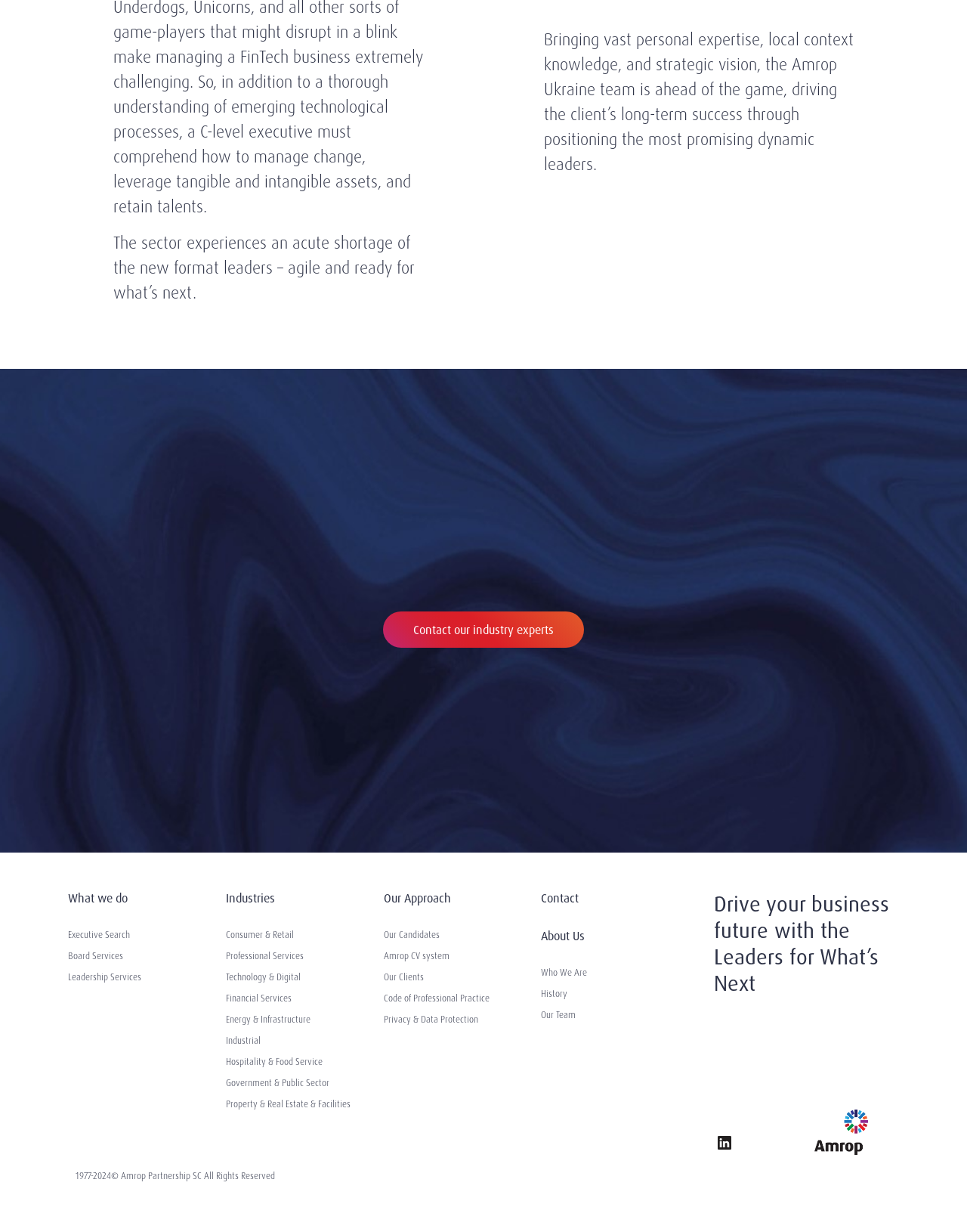Find the bounding box coordinates of the element you need to click on to perform this action: 'Check About Us'. The coordinates should be represented by four float values between 0 and 1, in the format [left, top, right, bottom].

[0.56, 0.753, 0.605, 0.766]